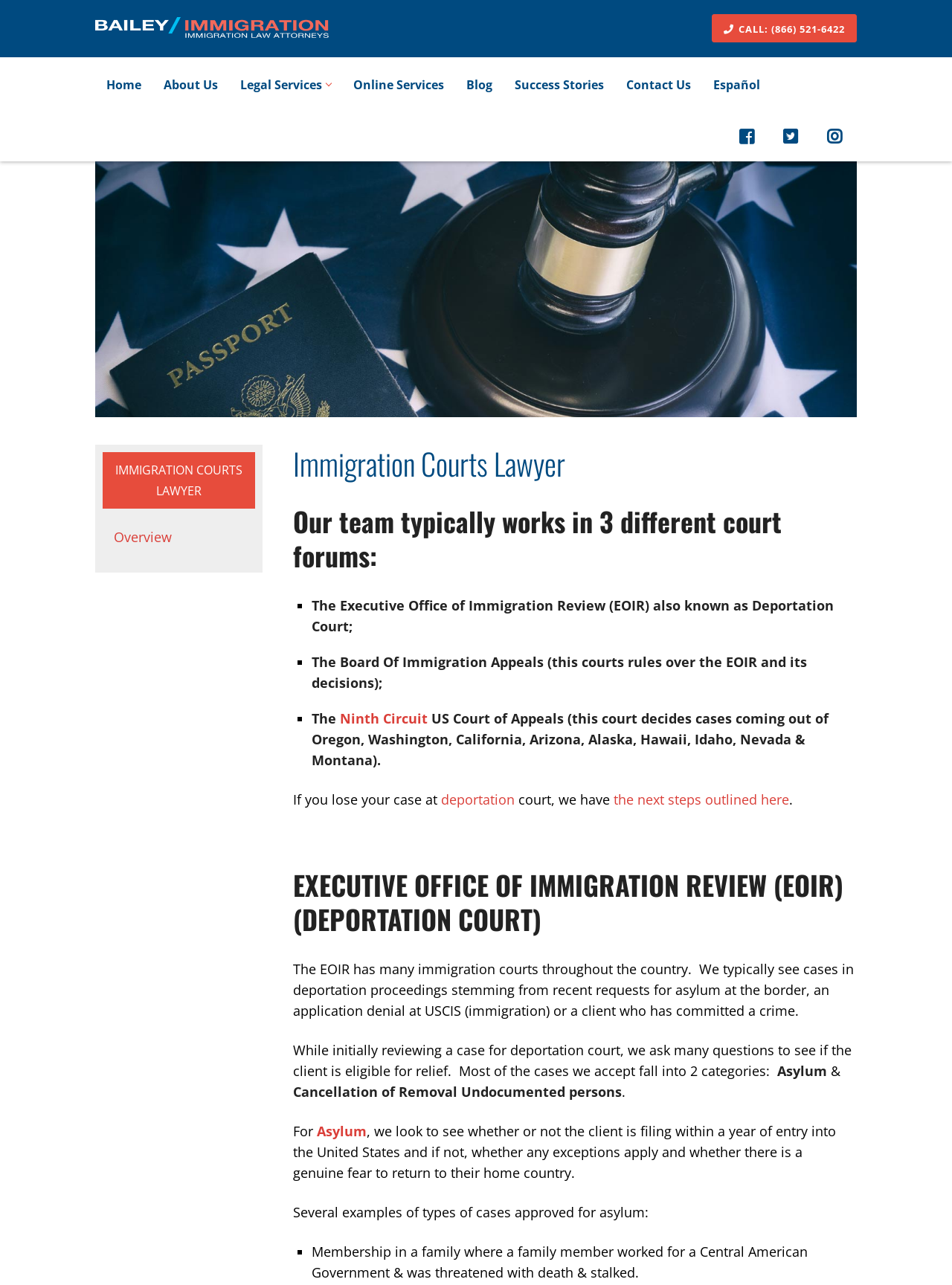Please provide a detailed answer to the question below by examining the image:
What is the purpose of the EOIR?

The Executive Office of Immigration Review (EOIR) is also known as Deportation Court, as mentioned in the webpage, and it handles deportation proceedings stemming from recent requests for asylum at the border, an application denial at USCIS (immigration), or a client who has committed a crime.